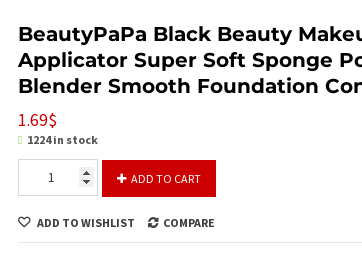Provide an in-depth description of the image.

This image showcases the BeautyPaPa Black Beauty Makeup Applicator, a super soft sponge designed for blending powder and applying foundation for a smooth finish. Priced at $1.69, this product is currently in stock with 1,224 units available. The interface includes a quantity selector, allowing customers to adjust how many applicators they wish to purchase, along with a prominently displayed "ADD TO CART" button in red, making it easy to add the item to their shopping cart. Additionally, options to "ADD TO WISHLIST" and "COMPARE" are available for enhanced shopping convenience.